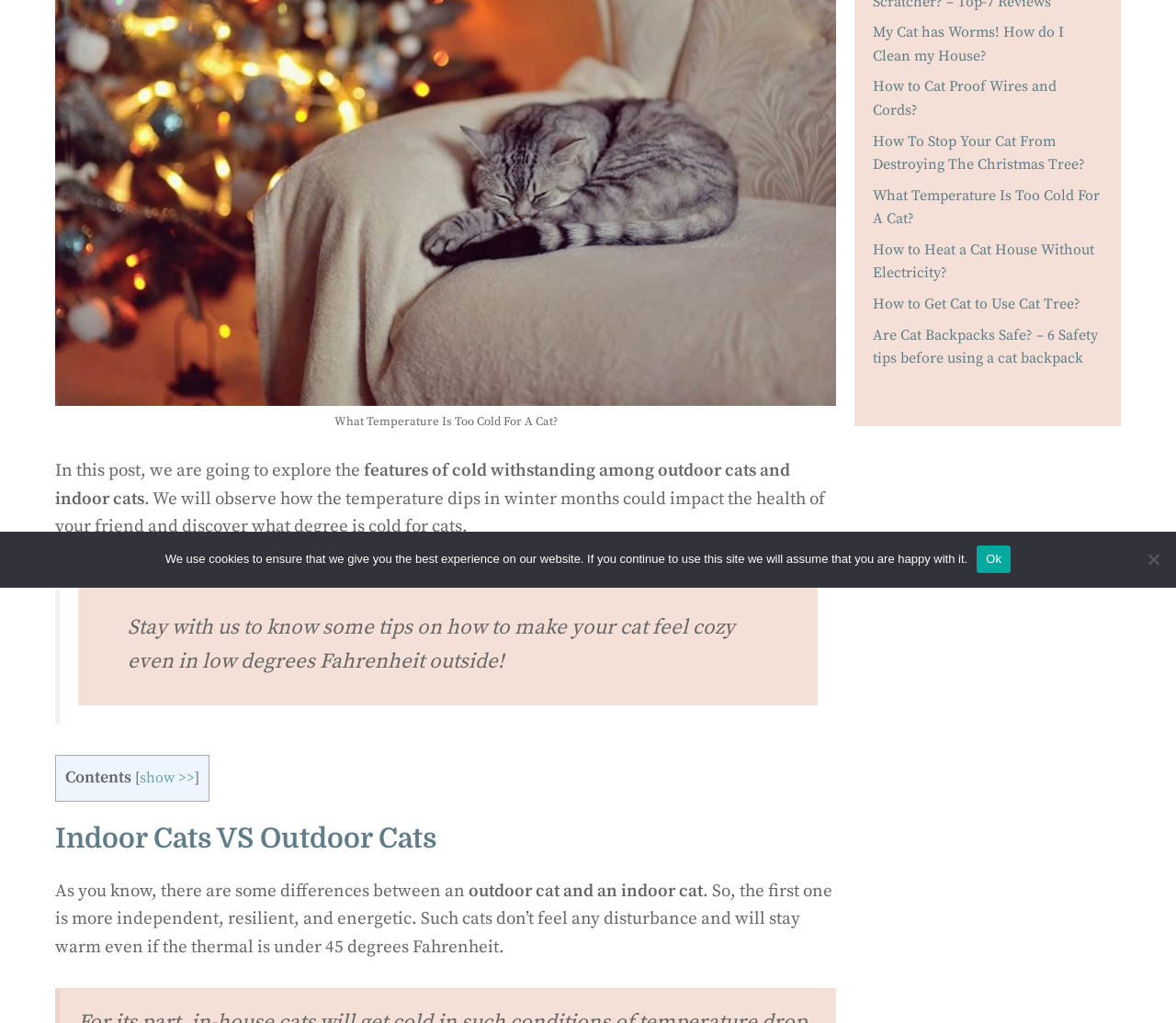Locate the bounding box of the UI element based on this description: "show >>". Provide four float numbers between 0 and 1 as [left, top, right, bottom].

[0.119, 0.751, 0.166, 0.769]